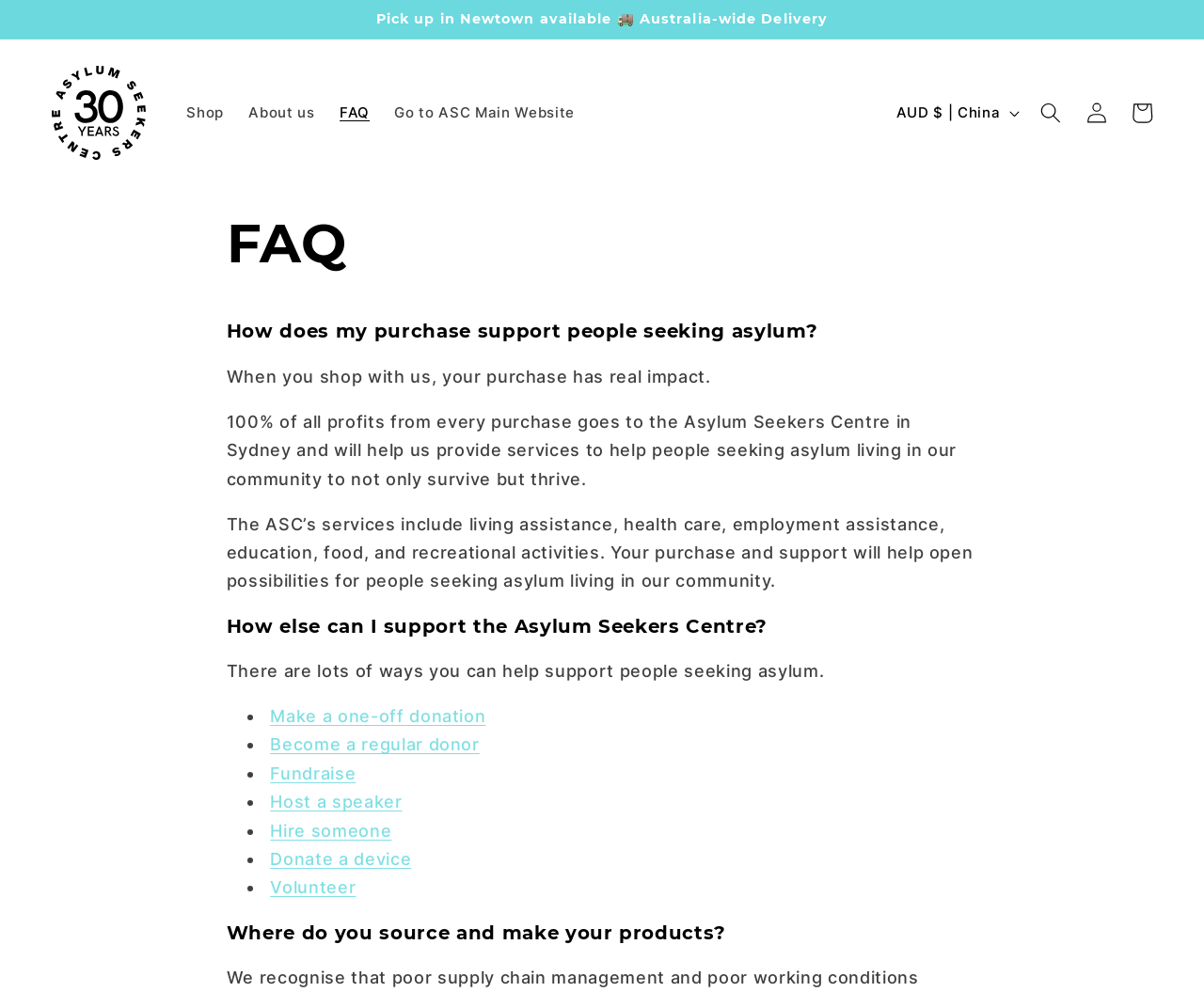Identify the bounding box of the UI element described as follows: "Farm to Fridge". Provide the coordinates as four float numbers in the range of 0 to 1 [left, top, right, bottom].

None